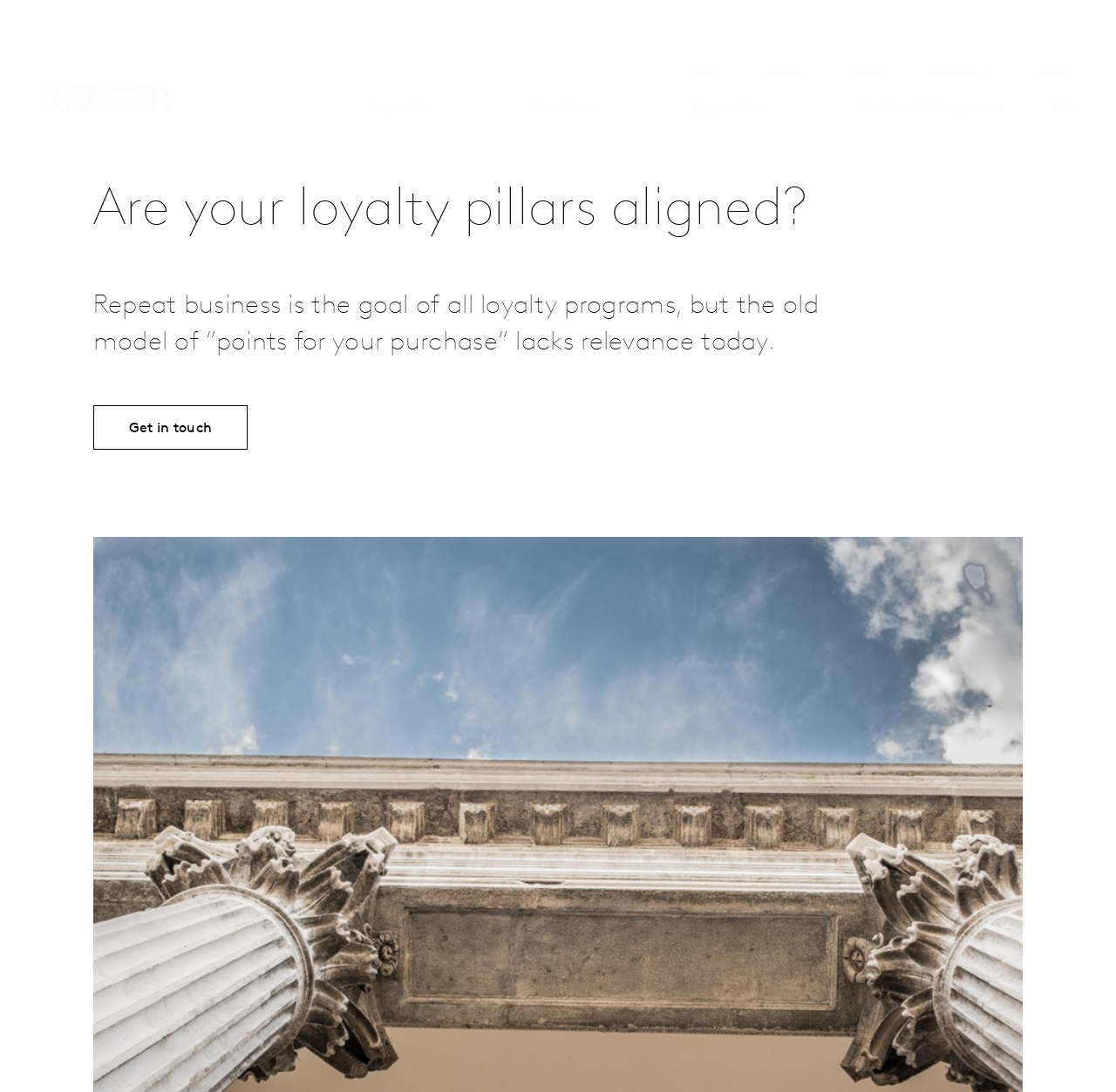Identify the bounding box coordinates for the element you need to click to achieve the following task: "Get in touch with the company". The coordinates must be four float values ranging from 0 to 1, formatted as [left, top, right, bottom].

[0.083, 0.371, 0.222, 0.412]